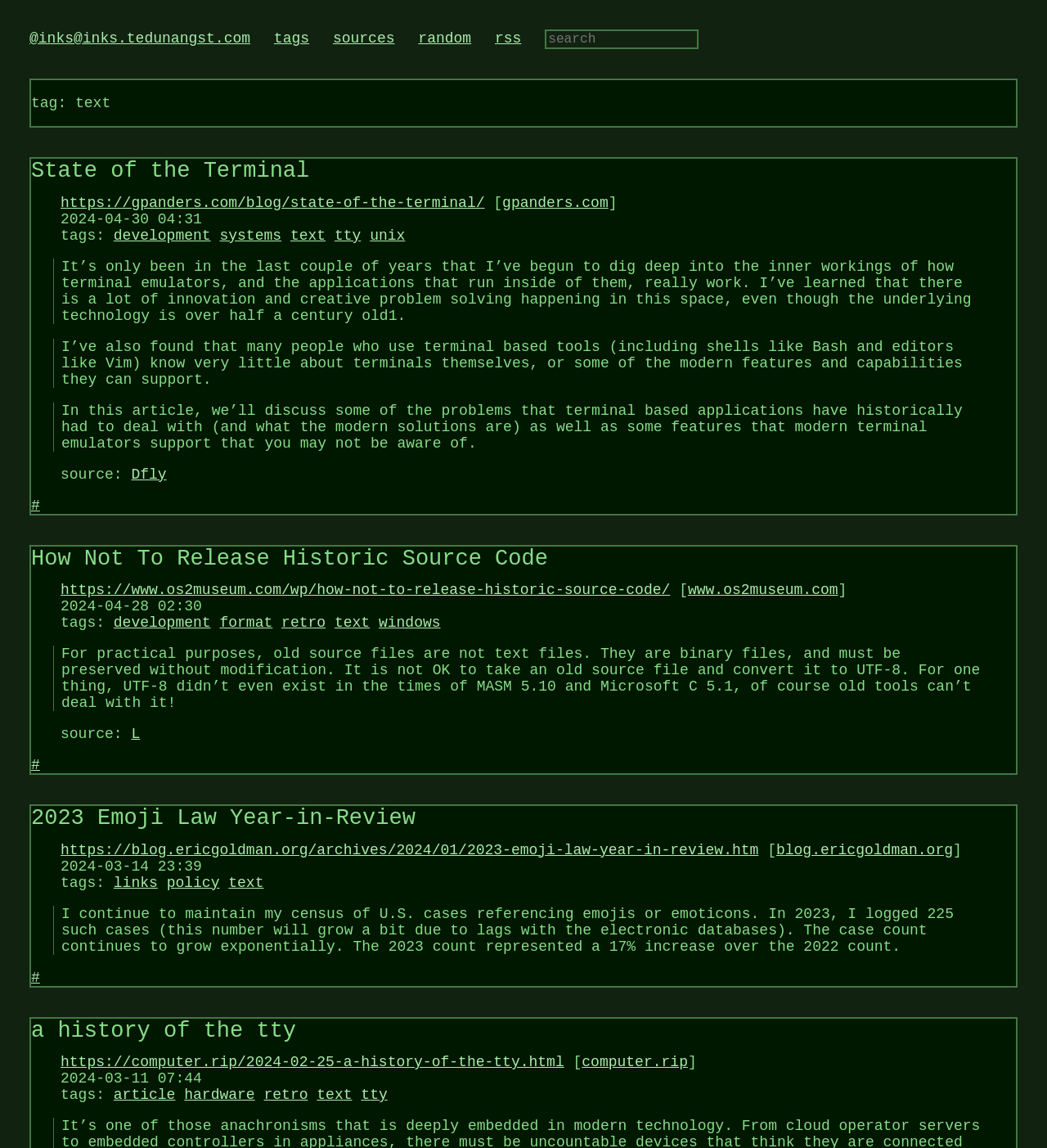What is the title of the first article?
Please provide a full and detailed response to the question.

I found the title of the first article by looking at the StaticText element with the text 'State of the Terminal' inside the first article element.